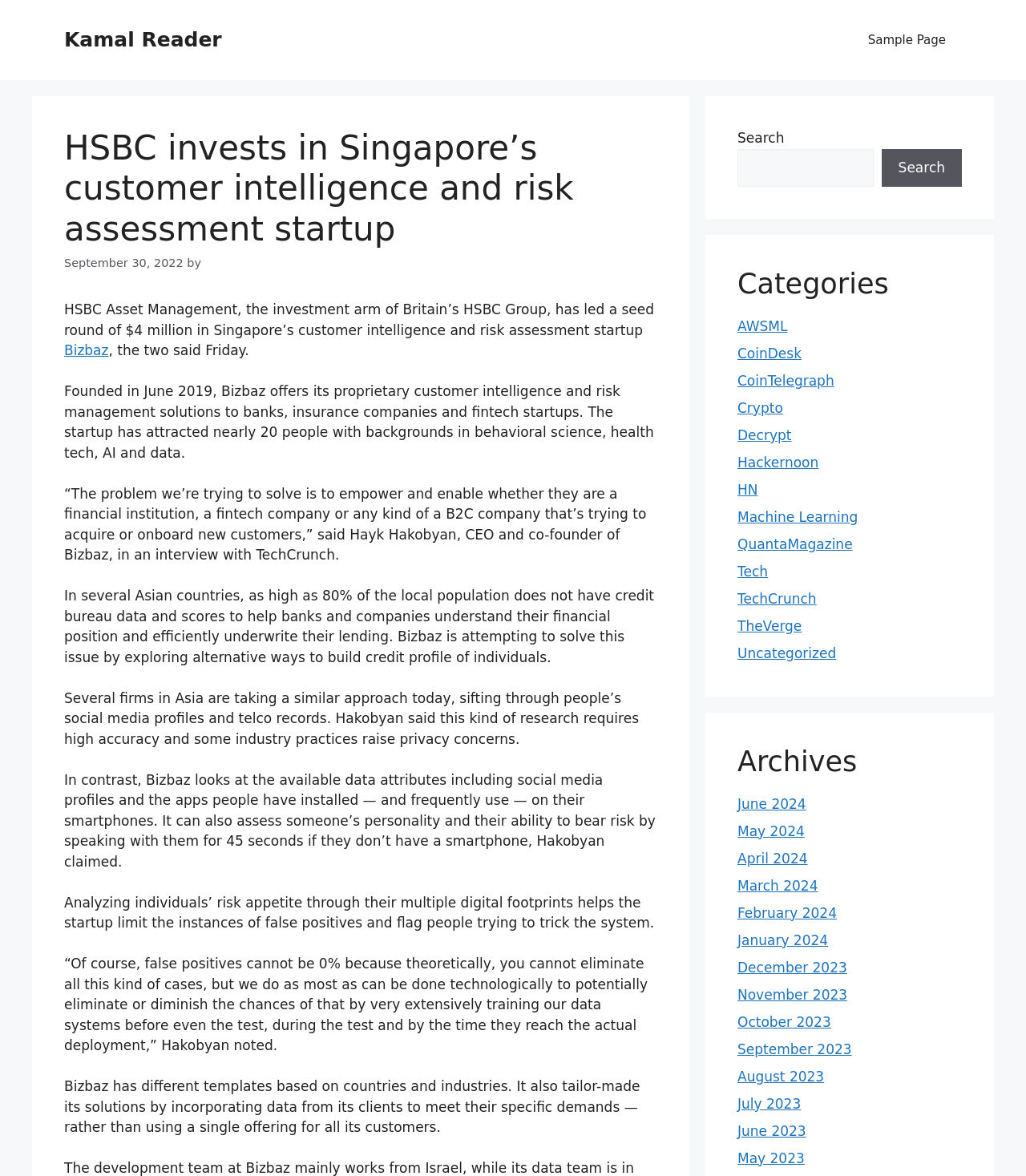Can you pinpoint the bounding box coordinates for the clickable element required for this instruction: "Search for something"? The coordinates should be four float numbers between 0 and 1, i.e., [left, top, right, bottom].

[0.719, 0.126, 0.851, 0.159]